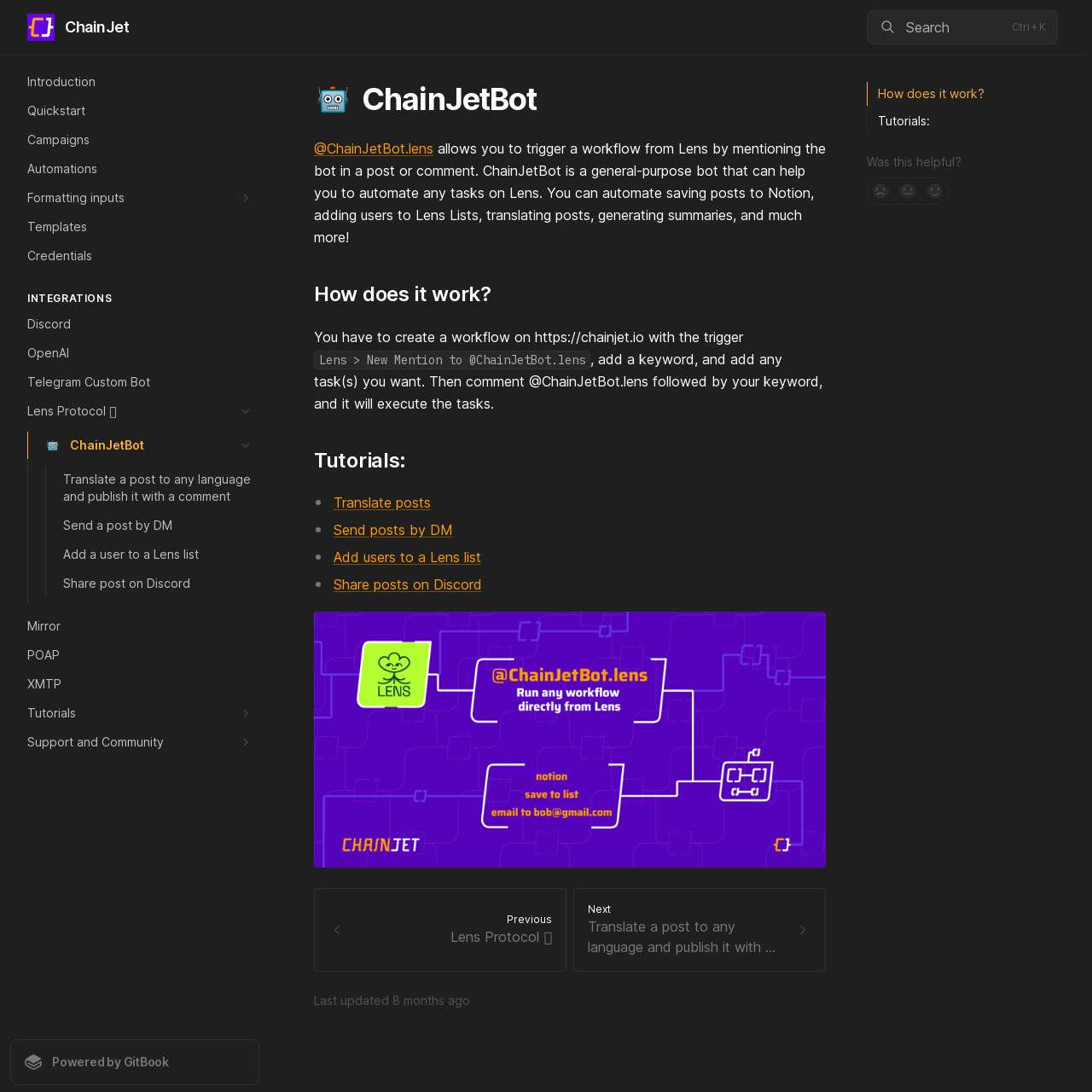Answer with a single word or phrase: 
What is the last updated date of the webpage?

10/2/2023